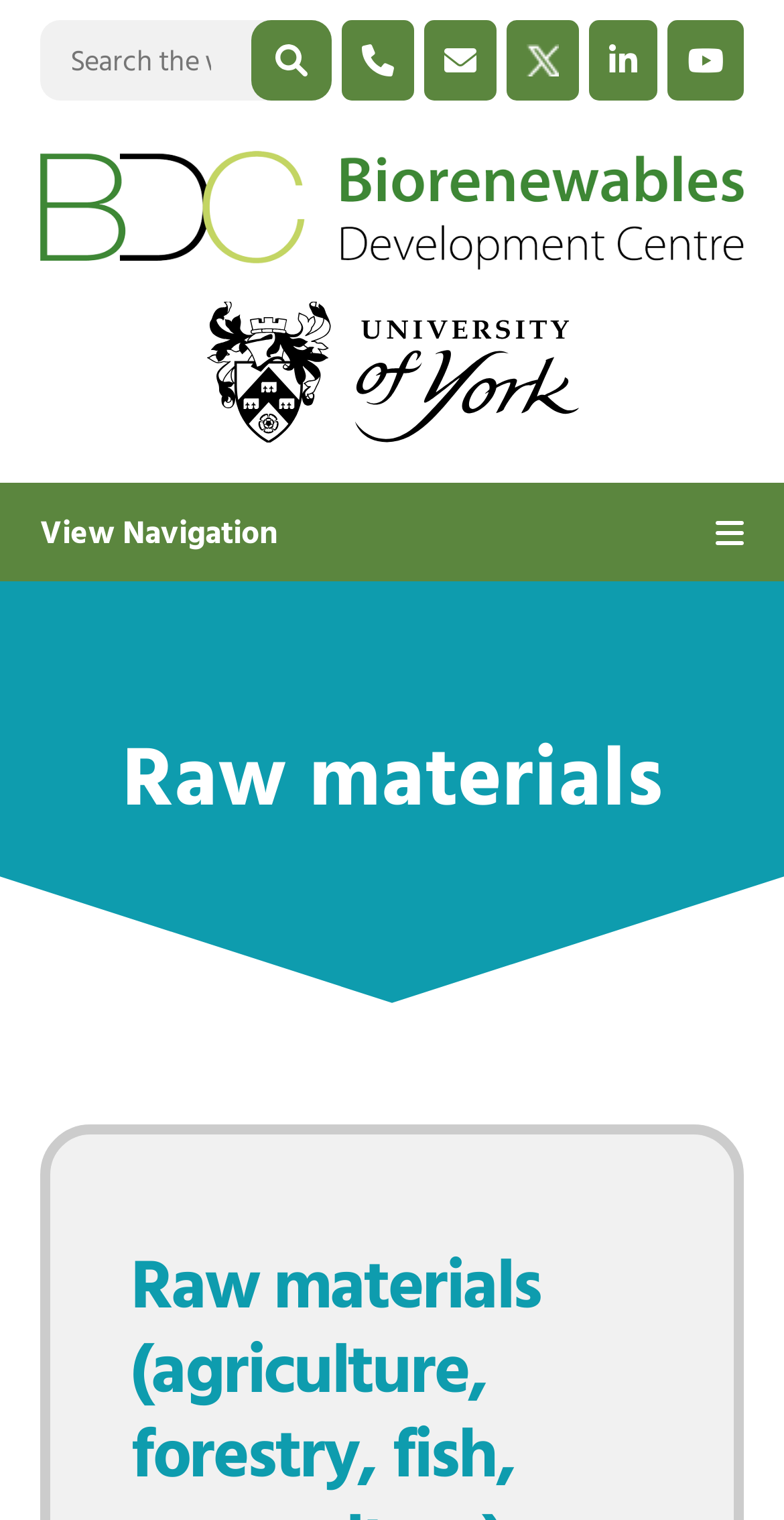Please provide the bounding box coordinates for the element that needs to be clicked to perform the following instruction: "Contact via phone". The coordinates should be given as four float numbers between 0 and 1, i.e., [left, top, right, bottom].

[0.436, 0.013, 0.528, 0.066]